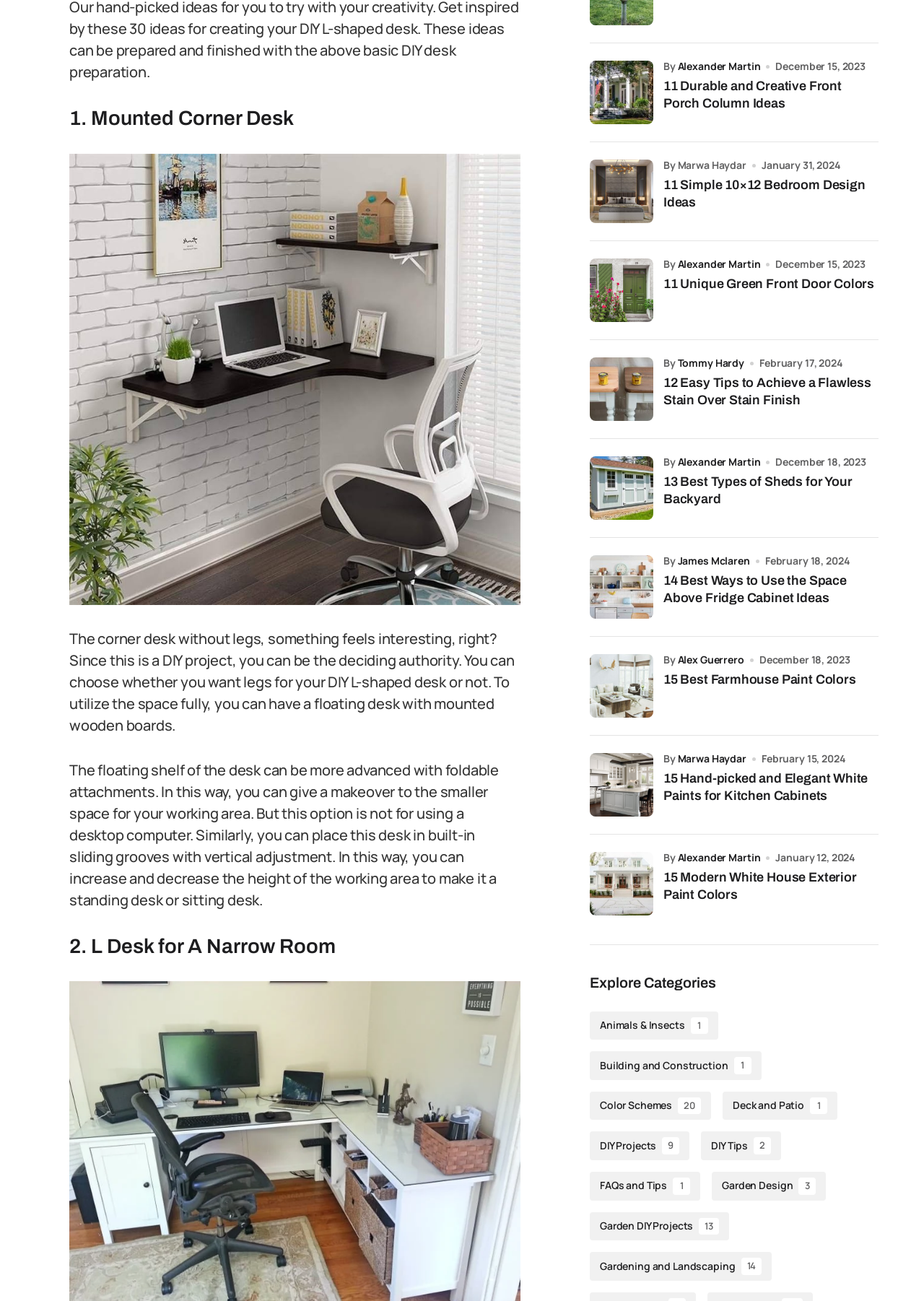Find the bounding box coordinates of the element to click in order to complete this instruction: "Click the link to 11 Durable and Creative Front Porch Column Ideas". The bounding box coordinates must be four float numbers between 0 and 1, denoted as [left, top, right, bottom].

[0.638, 0.046, 0.707, 0.095]